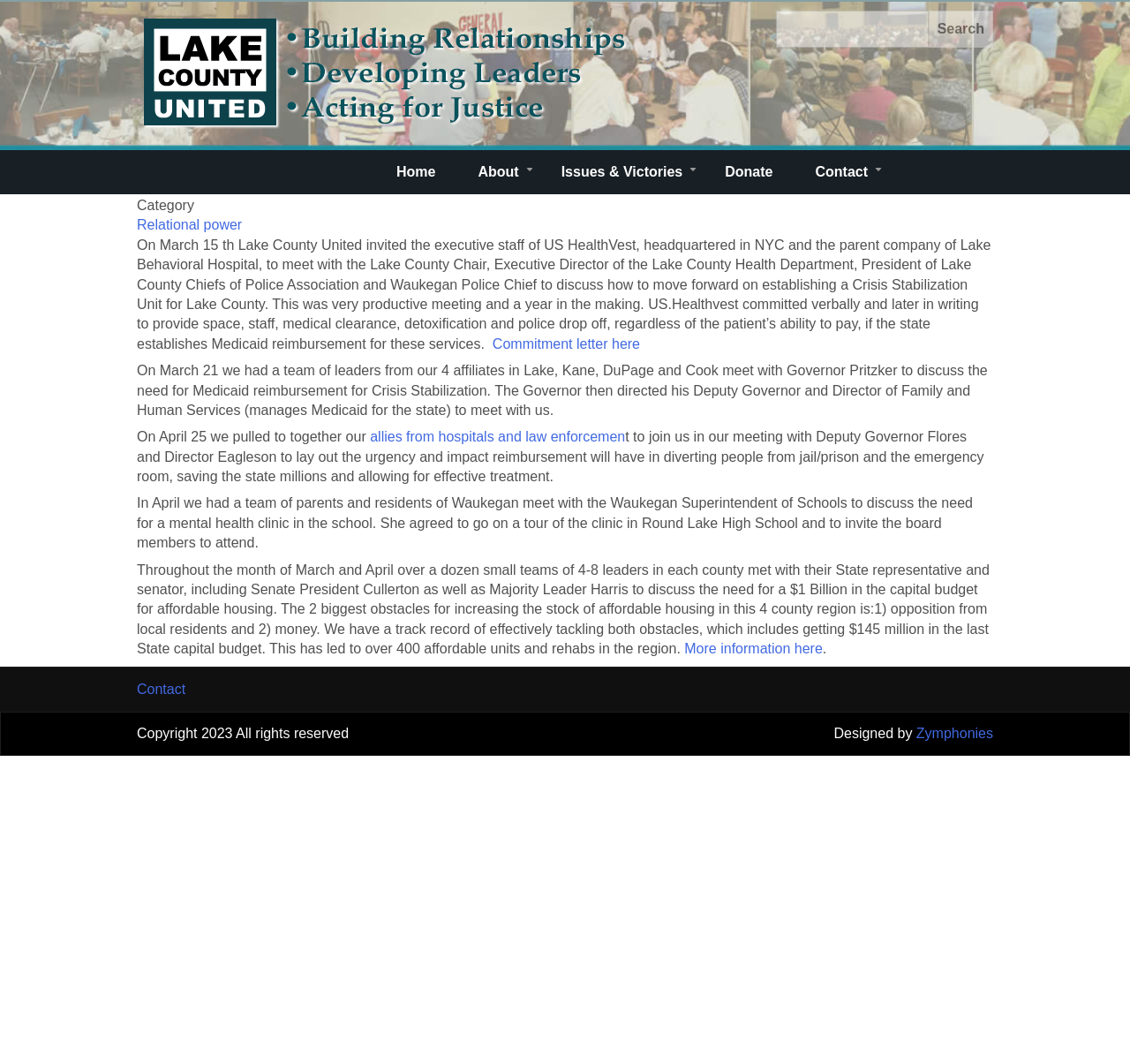Using the element description: "+Contact", determine the bounding box coordinates for the specified UI element. The coordinates should be four float numbers between 0 and 1, [left, top, right, bottom].

[0.703, 0.141, 0.787, 0.182]